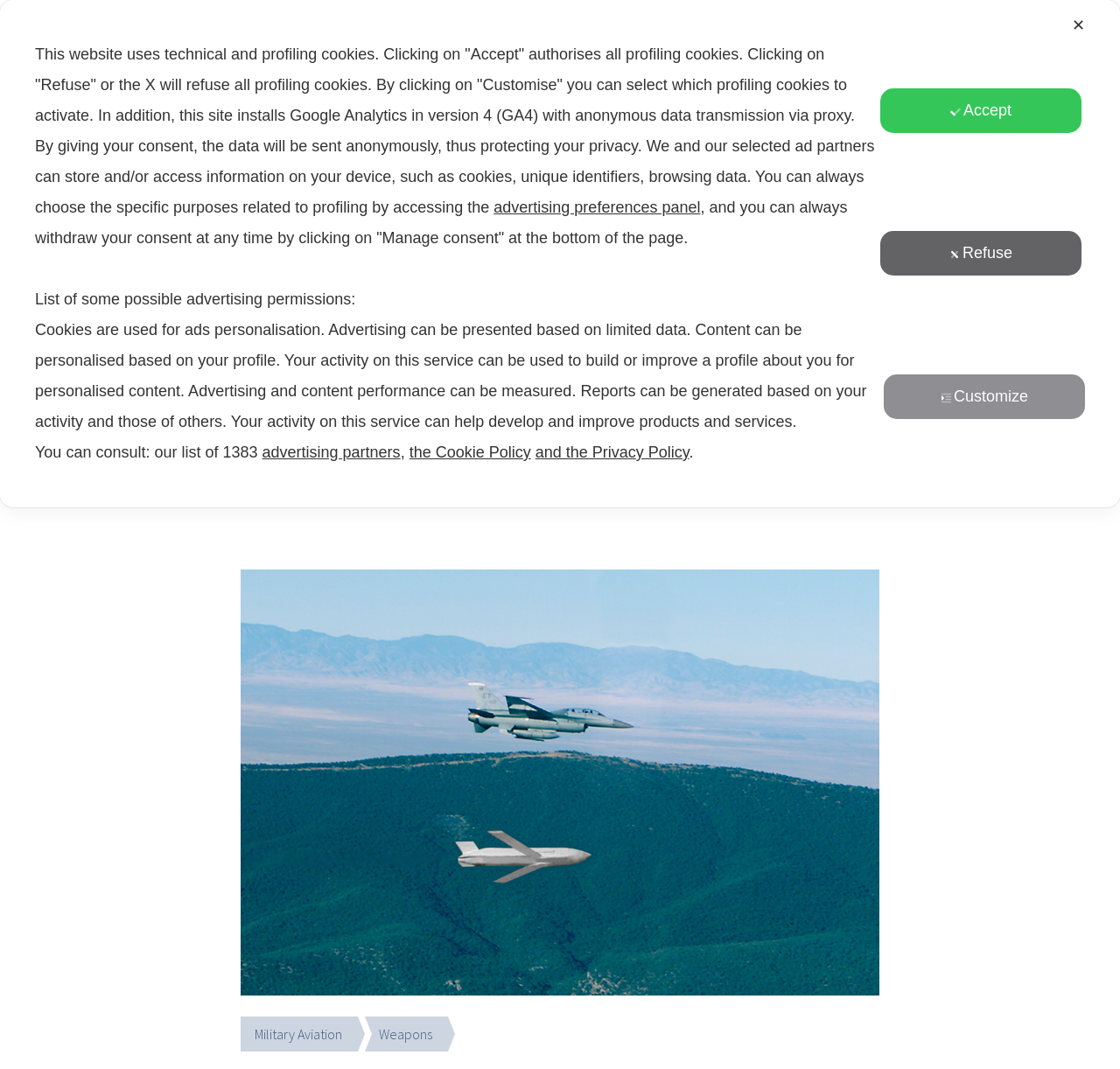Please identify the bounding box coordinates of the clickable area that will allow you to execute the instruction: "Search for a keyword".

[0.066, 0.538, 0.934, 0.584]